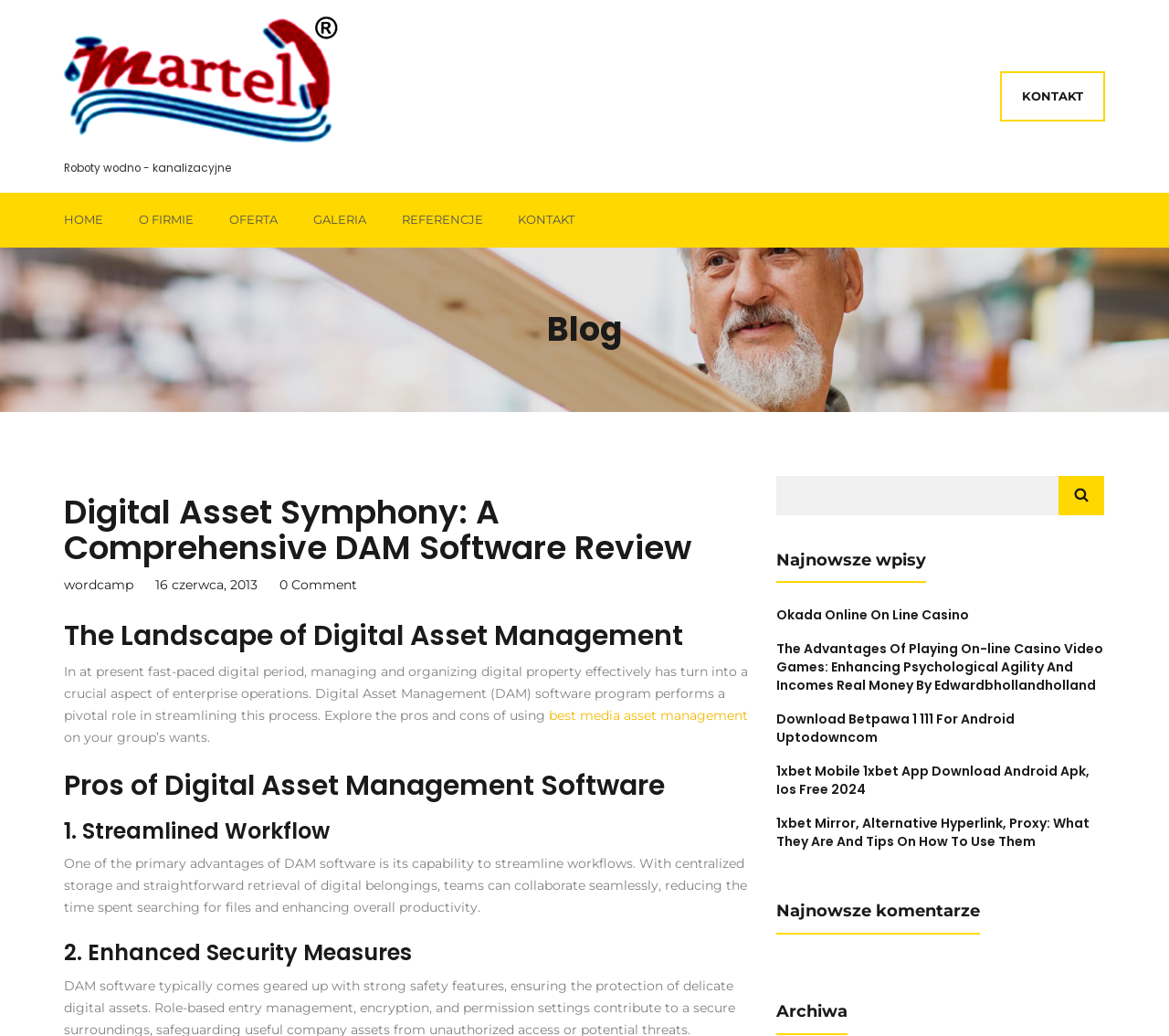What is the main topic of this webpage?
Using the information presented in the image, please offer a detailed response to the question.

Based on the webpage content, I can see that the main topic is Digital Asset Management, specifically a comprehensive review of DAM software. The heading 'Digital Asset Symphony: A Comprehensive DAM Software Review' and the text 'The Landscape of Digital Asset Management' suggest that the webpage is discussing the importance and benefits of using DAM software.